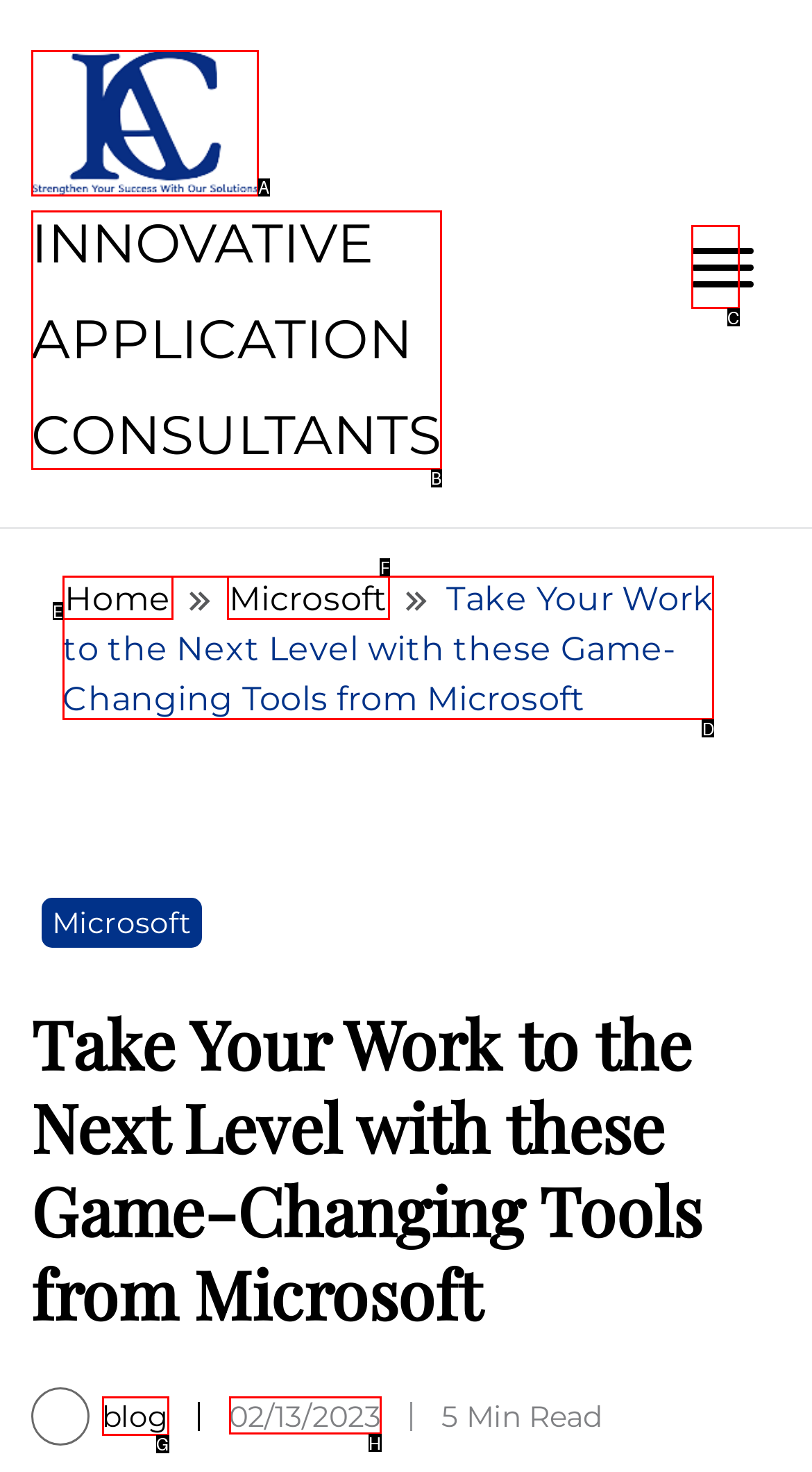Identify the HTML element to click to execute this task: Click the 'blog' link Respond with the letter corresponding to the proper option.

G